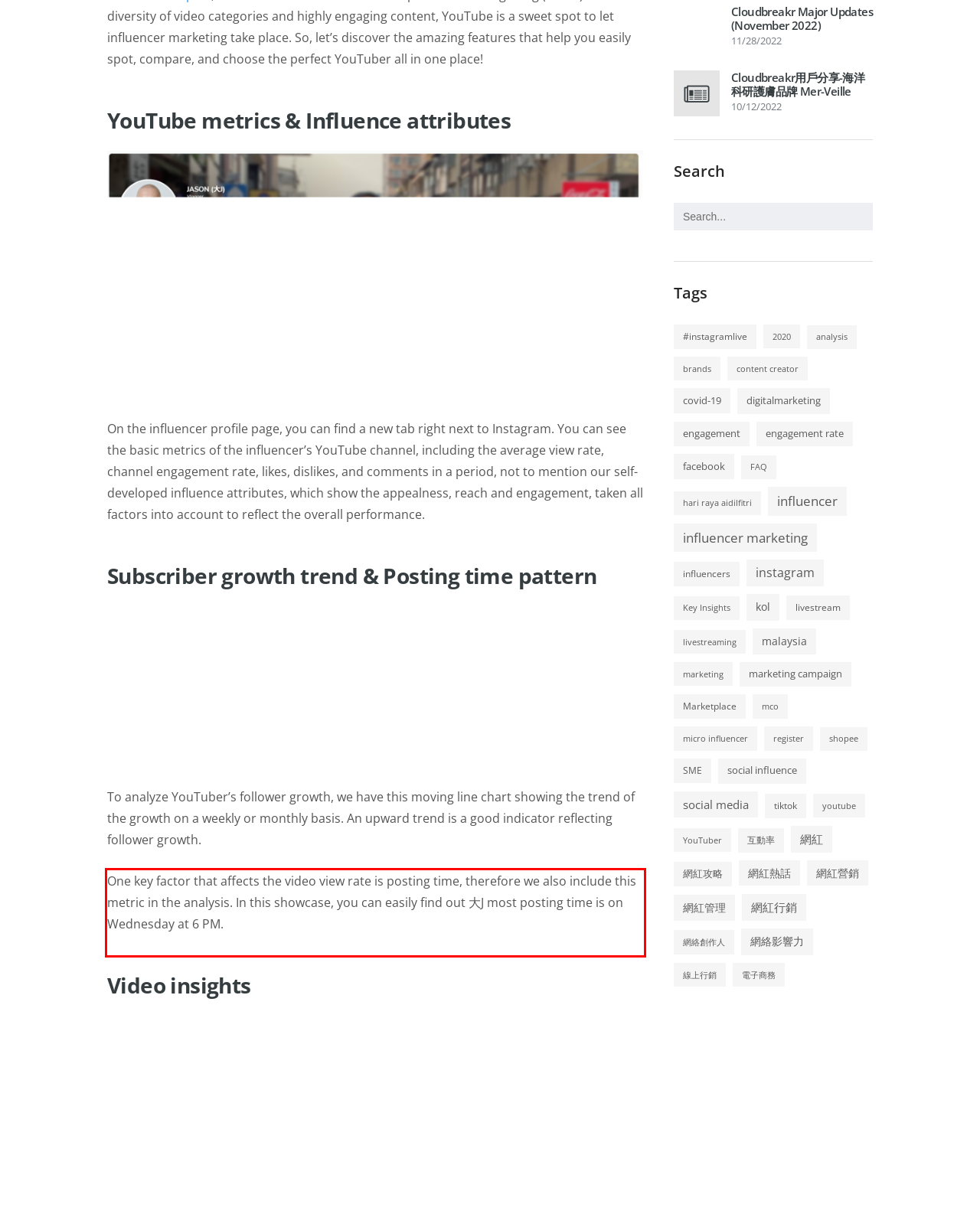Extract and provide the text found inside the red rectangle in the screenshot of the webpage.

One key factor that affects the video view rate is posting time, therefore we also include this metric in the analysis. In this showcase, you can easily find out 大J most posting time is on Wednesday at 6 PM.